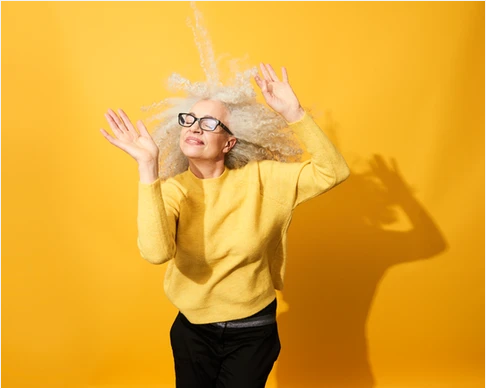Describe the important features and context of the image with as much detail as possible.

The image captures a joyful moment featuring a woman with vibrant, curly white hair dancing against a bright yellow backdrop. She wears a cozy, yellow sweater, which complements her lively expression. Her arms are raised, and her face radiates happiness as she revels in the music, suggesting an atmosphere of carefree enjoyment. The playful energy is amplified by her smiling eyes and the dynamic movement of her hair, creating a sense of freedom and spontaneity. This image embodies the spirit of celebration and connection, perfectly aligning with themes of vitality and joy in aging, reminiscent of experiences like a "Silent Disco."